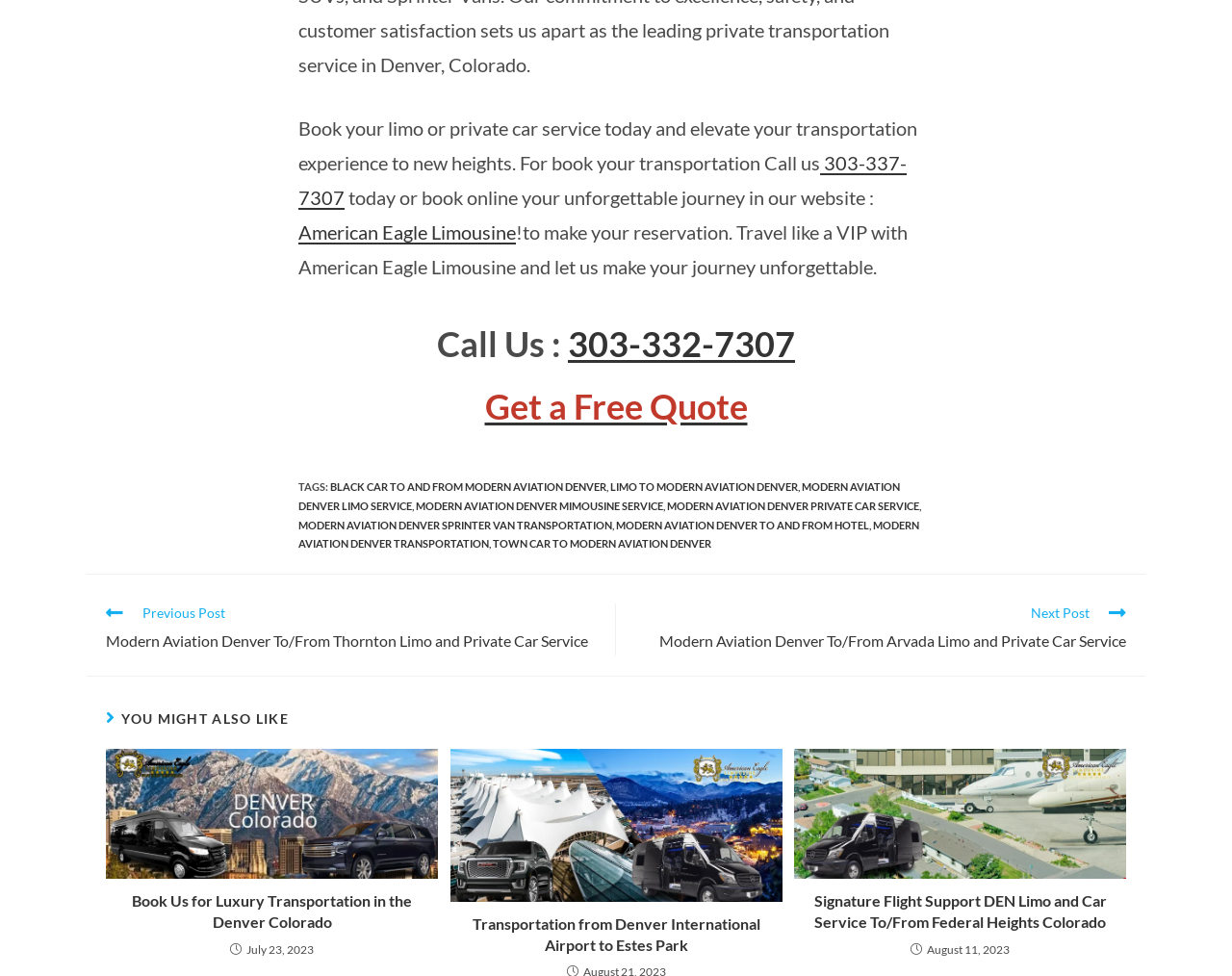What is the date of the article 'Book Us for Luxury Transportation in the Denver Colorado'?
Please answer the question as detailed as possible based on the image.

The date of the article can be found in the bottom section of the webpage, where it lists 'YOU MIGHT ALSO LIKE' articles, and the date is mentioned below the article title 'Book Us for Luxury Transportation in the Denver Colorado'.